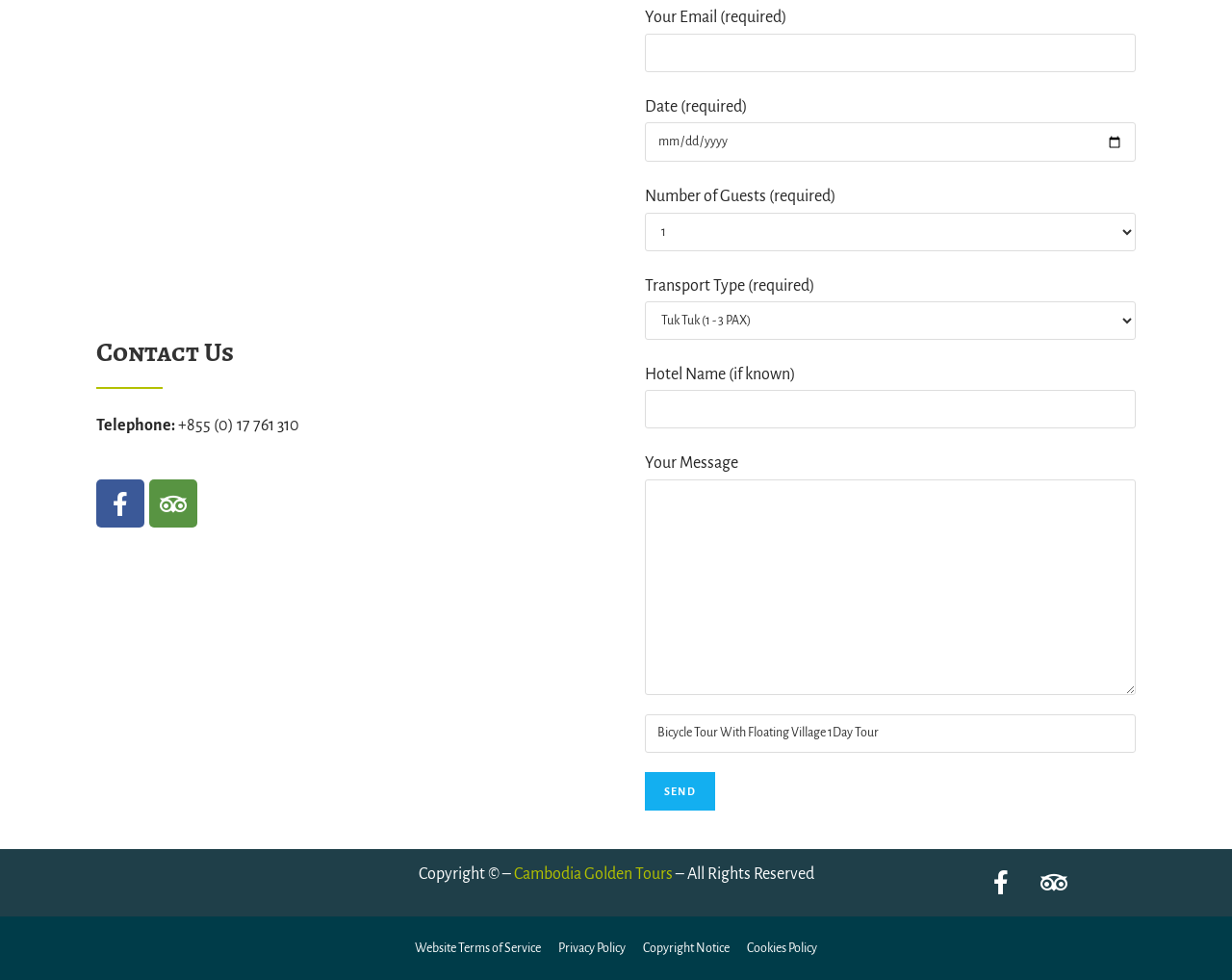Please identify the bounding box coordinates of the clickable region that I should interact with to perform the following instruction: "Select the number of guests". The coordinates should be expressed as four float numbers between 0 and 1, i.e., [left, top, right, bottom].

[0.523, 0.217, 0.922, 0.256]